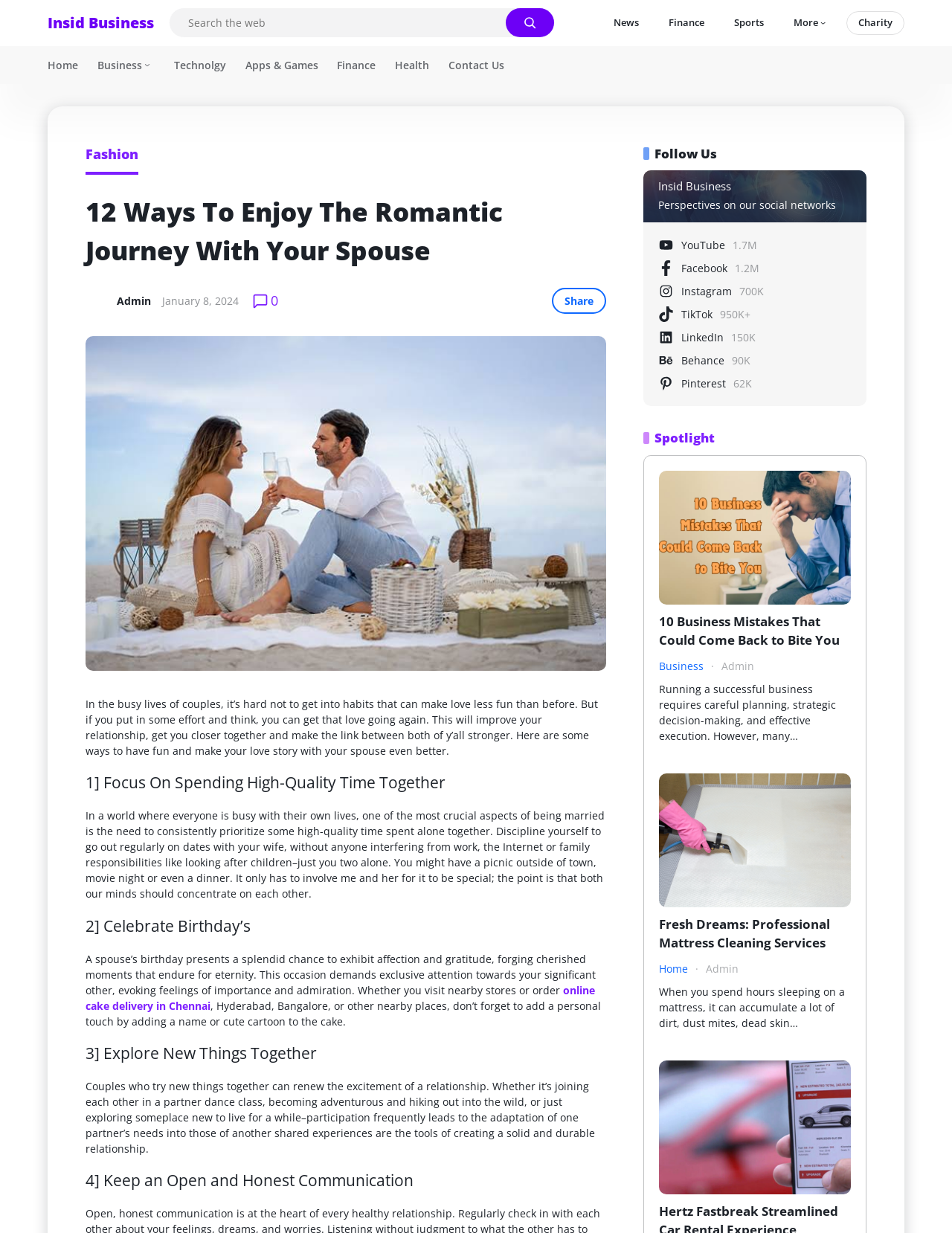Please mark the bounding box coordinates of the area that should be clicked to carry out the instruction: "Read the article '12 Ways To Enjoy The Romantic Journey With Your Spouse'".

[0.09, 0.156, 0.637, 0.219]